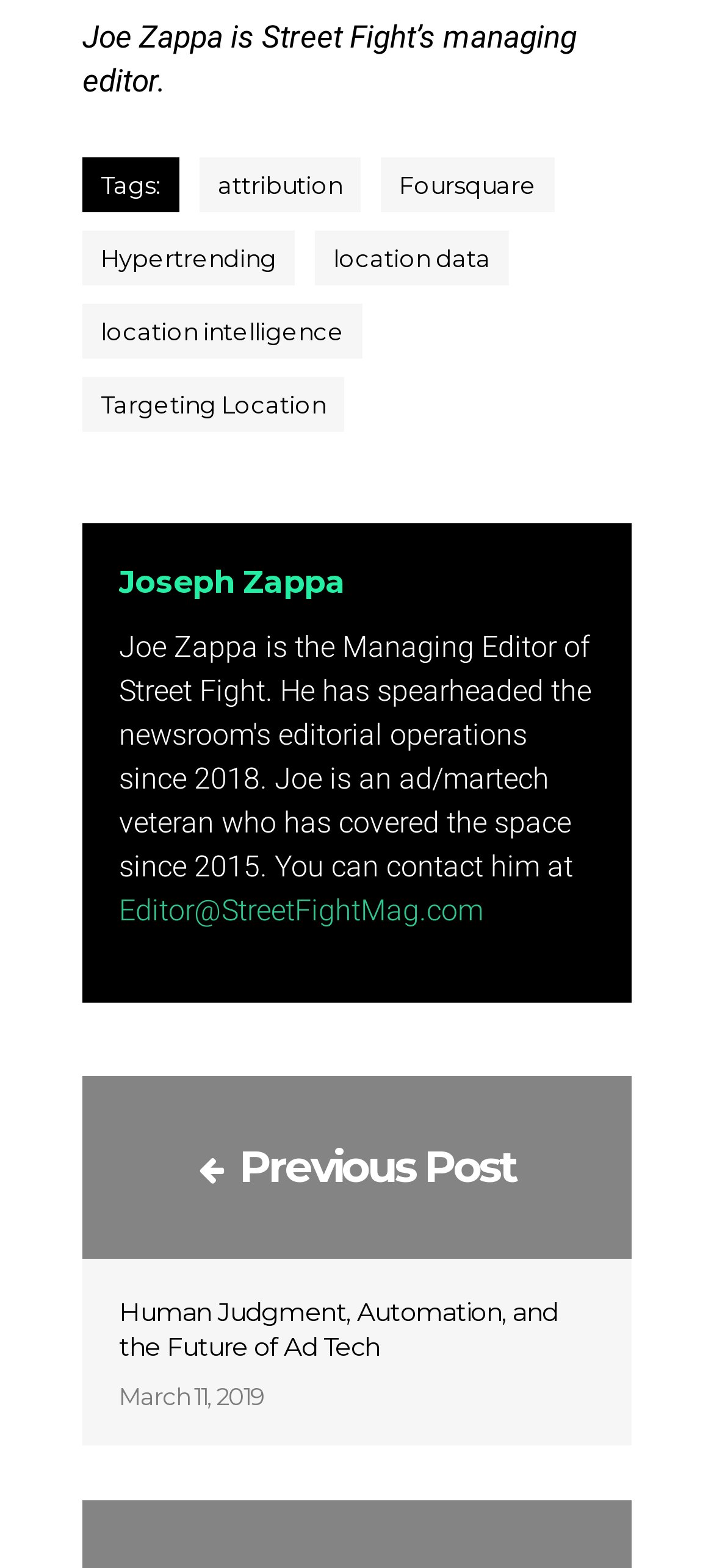Locate the bounding box coordinates of the area to click to fulfill this instruction: "View Joseph Zappa's profile". The bounding box should be presented as four float numbers between 0 and 1, in the order [left, top, right, bottom].

[0.167, 0.36, 0.482, 0.383]